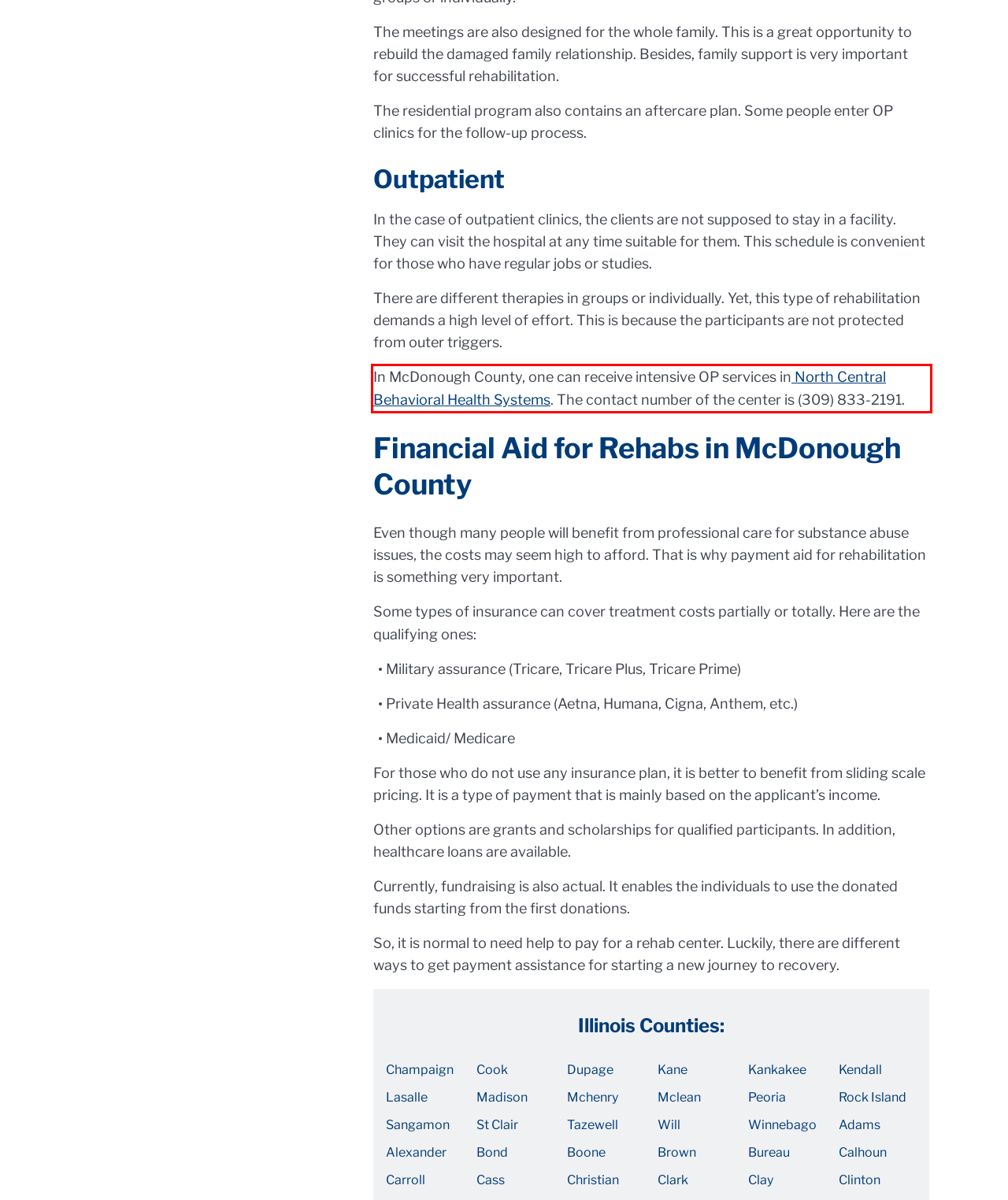Given a screenshot of a webpage, locate the red bounding box and extract the text it encloses.

In McDonough County, one can receive intensive OP services in North Central Behavioral Health Systems. The contact number of the center is (309) 833-2191.